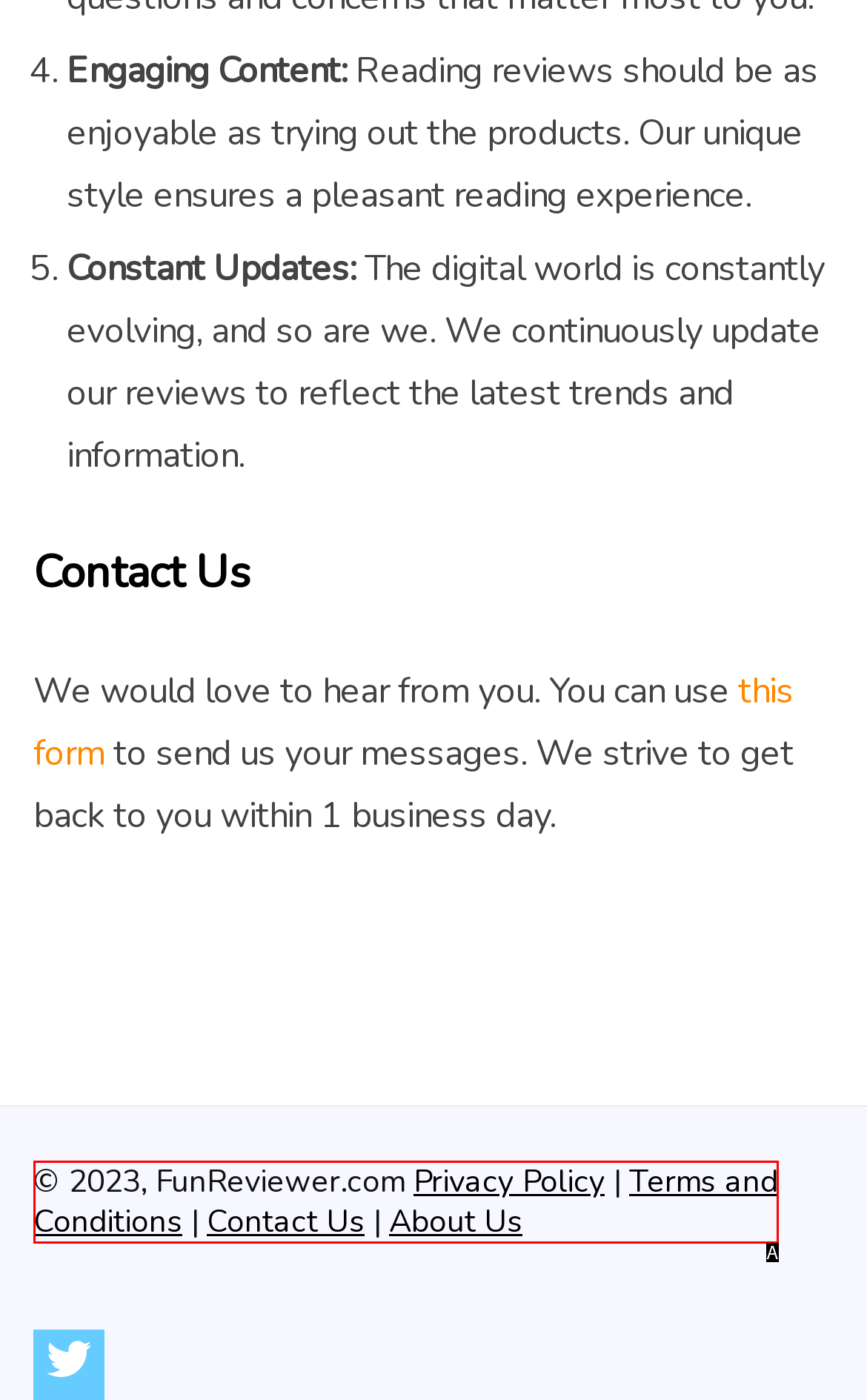Identify the option that corresponds to the description: Terms and Conditions 
Provide the letter of the matching option from the available choices directly.

A